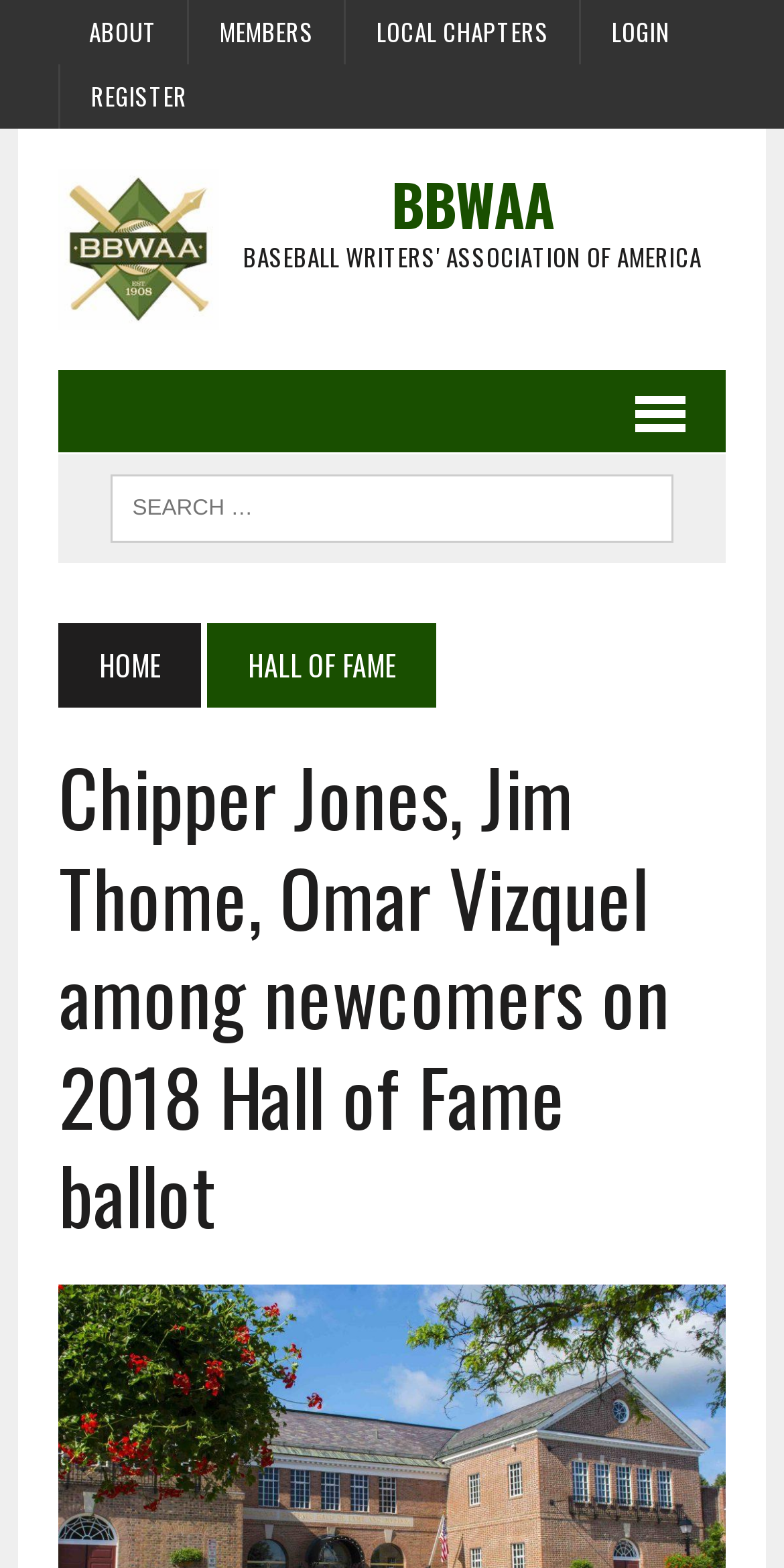Determine the bounding box coordinates for the clickable element required to fulfill the instruction: "click ABOUT link". Provide the coordinates as four float numbers between 0 and 1, i.e., [left, top, right, bottom].

[0.075, 0.0, 0.239, 0.041]